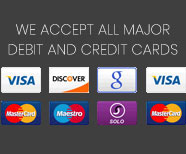Respond to the following query with just one word or a short phrase: 
What card providers are featured?

Visa, MasterCard, Maestro, etc.